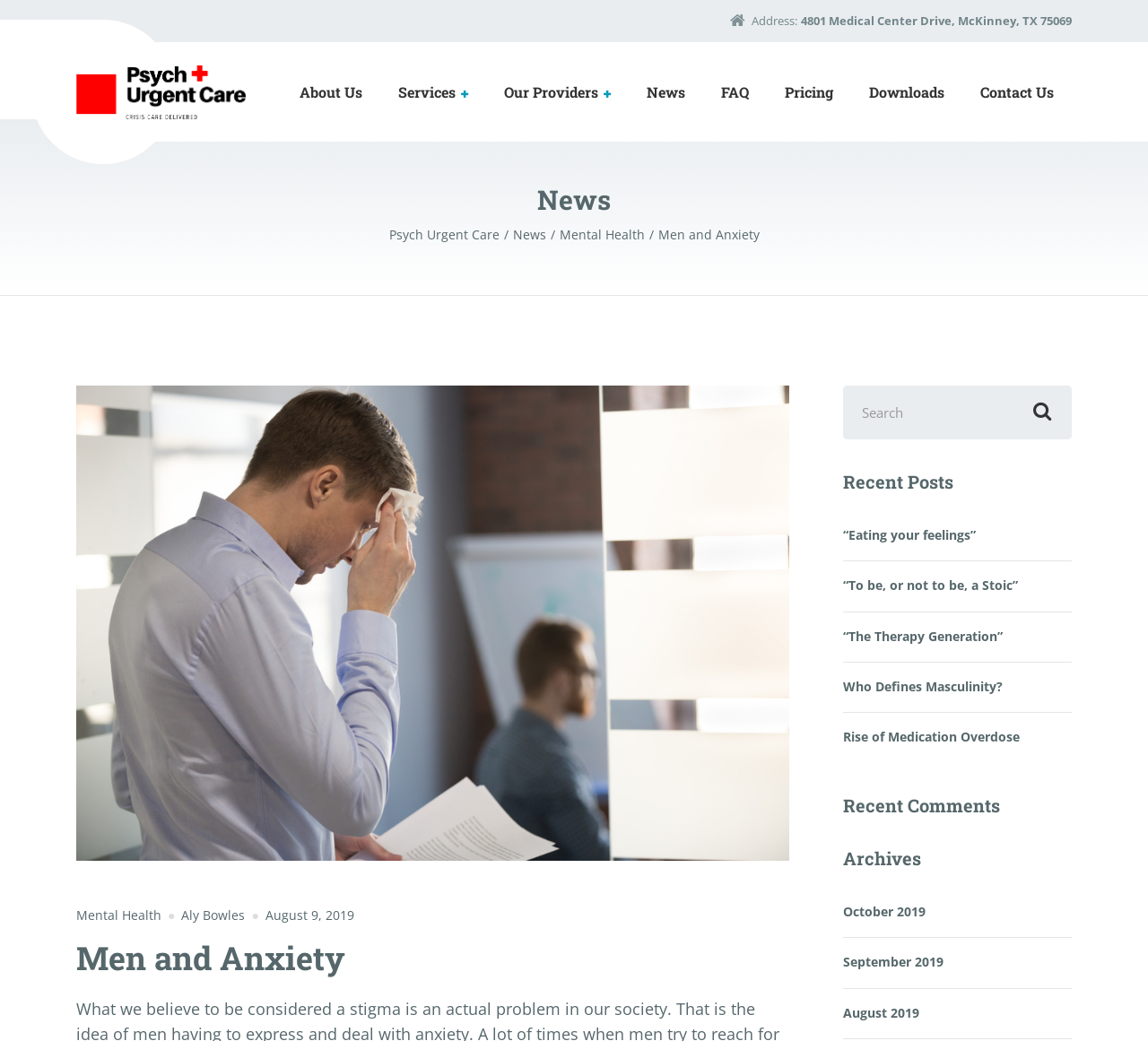Refer to the image and provide an in-depth answer to the question: 
What is the title of the article written by Aly Bowles?

I found the article title by looking at the link element with the text 'Men and Anxiety' which is located below the author name 'Aly Bowles'.